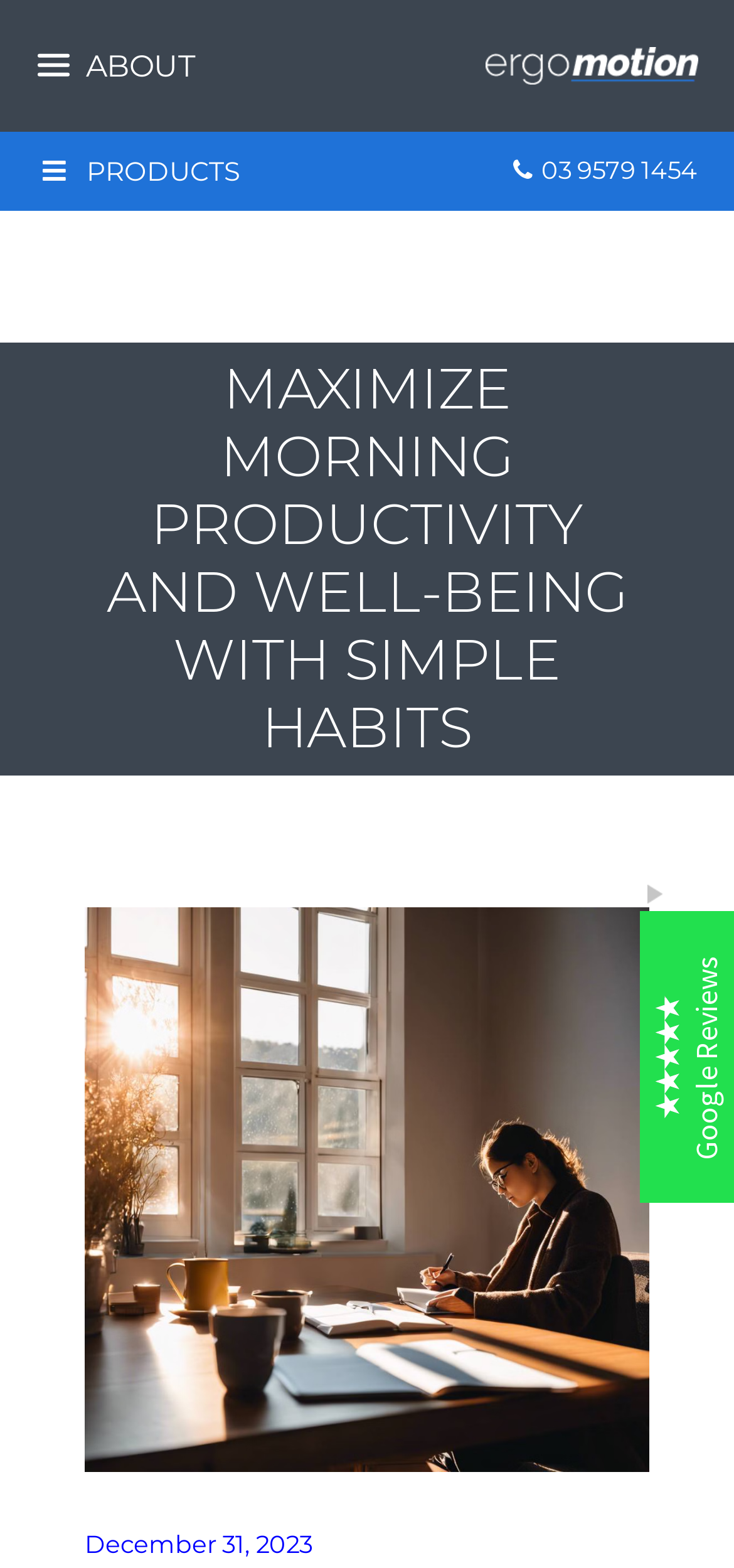What is the name of the product being reviewed?
Answer the question in as much detail as possible.

I found the product name 'EDesk' in the static text element with the text 'I purchased an EDesk this month from Ergomotion...'.